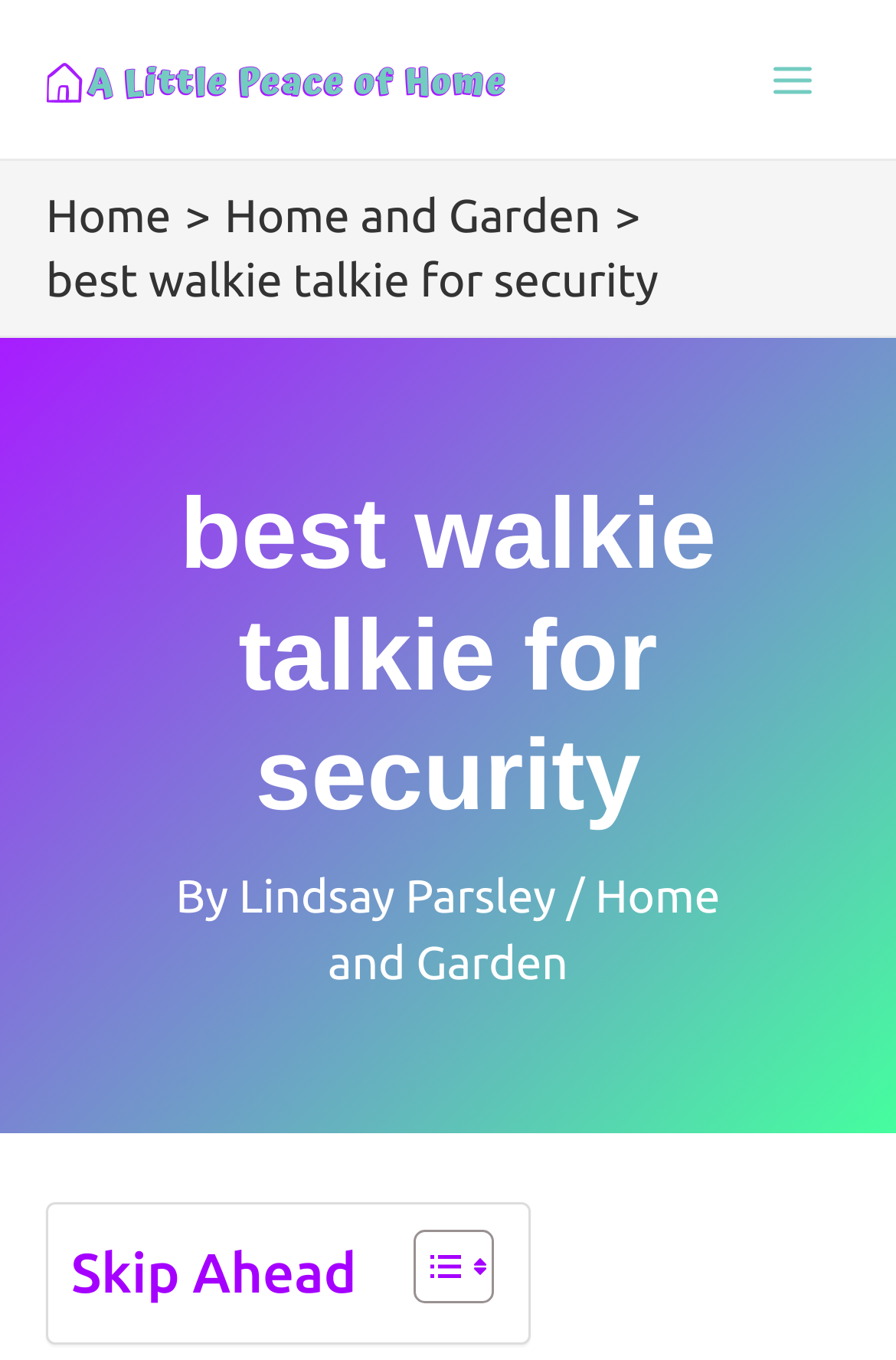Specify the bounding box coordinates (top-left x, top-left y, bottom-right x, bottom-right y) of the UI element in the screenshot that matches this description: Home and Garden

[0.251, 0.139, 0.67, 0.177]